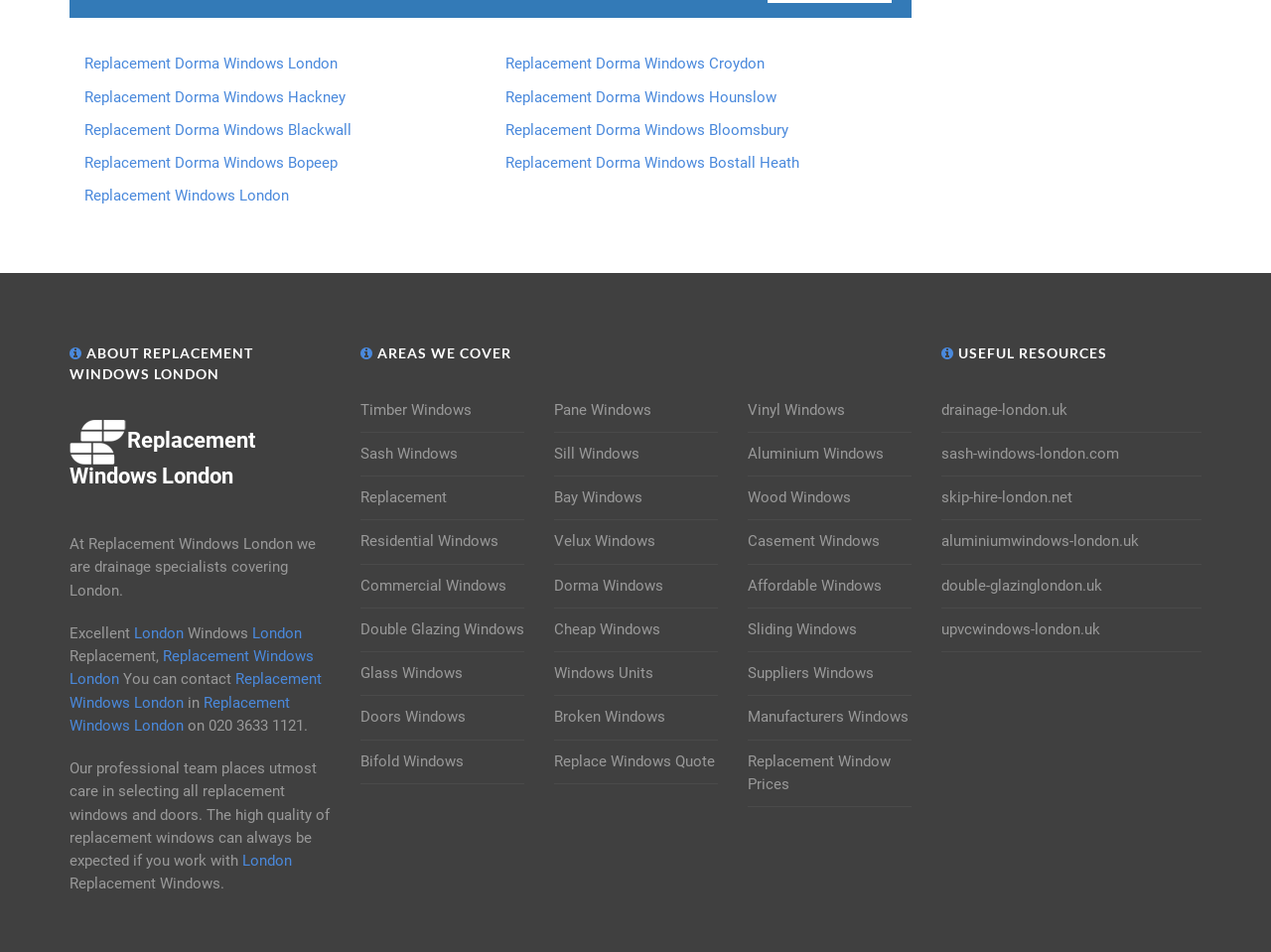How many areas does the company cover?
Please answer the question with as much detail as possible using the screenshot.

The company covers multiple areas, which can be seen in the links provided on the page, such as 'Replacement Dorma Windows London', 'Replacement Dorma Windows Croydon', 'Replacement Dorma Windows Hackney', and many more.